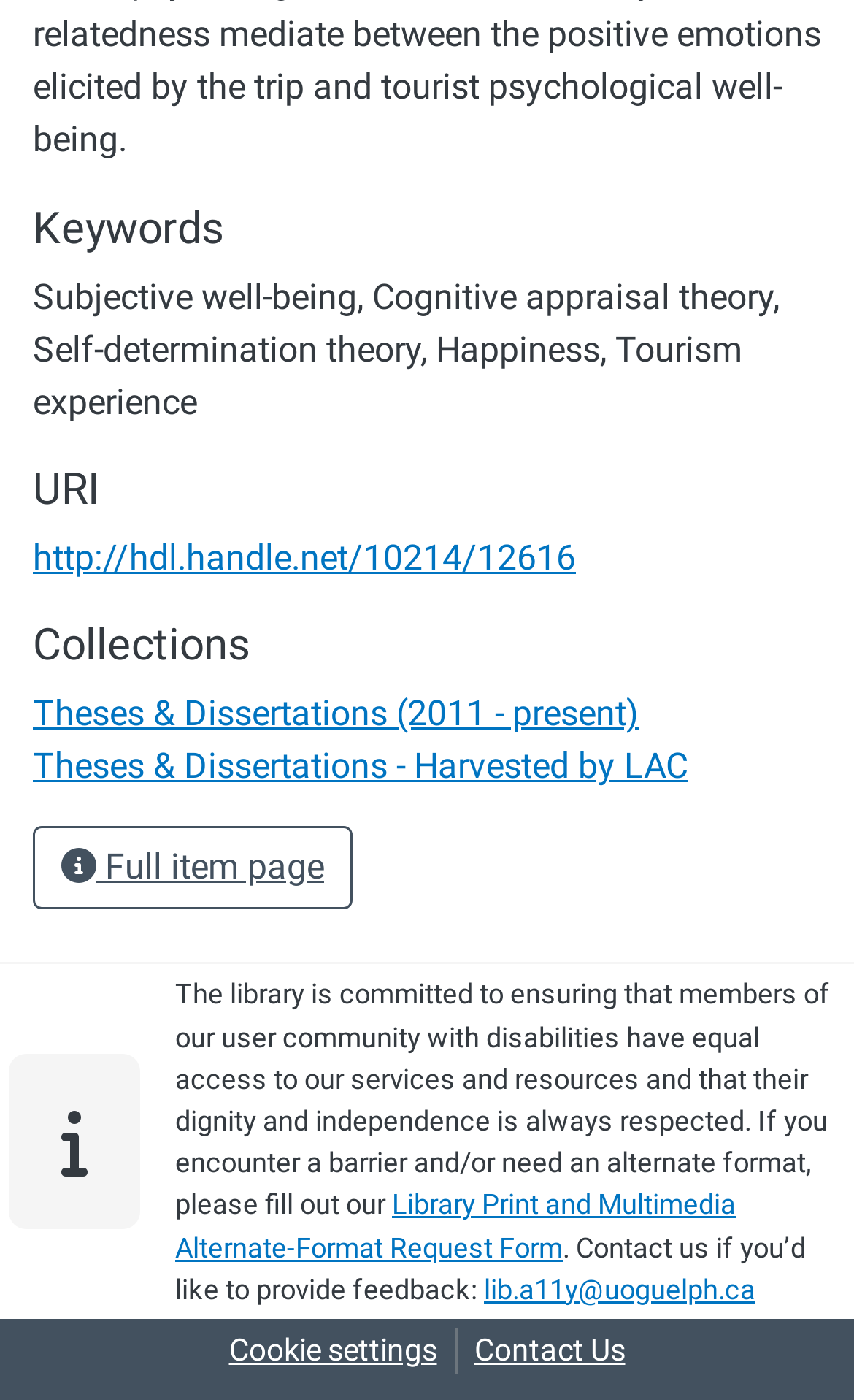Could you provide the bounding box coordinates for the portion of the screen to click to complete this instruction: "Contact library accessibility"?

[0.567, 0.909, 0.885, 0.932]